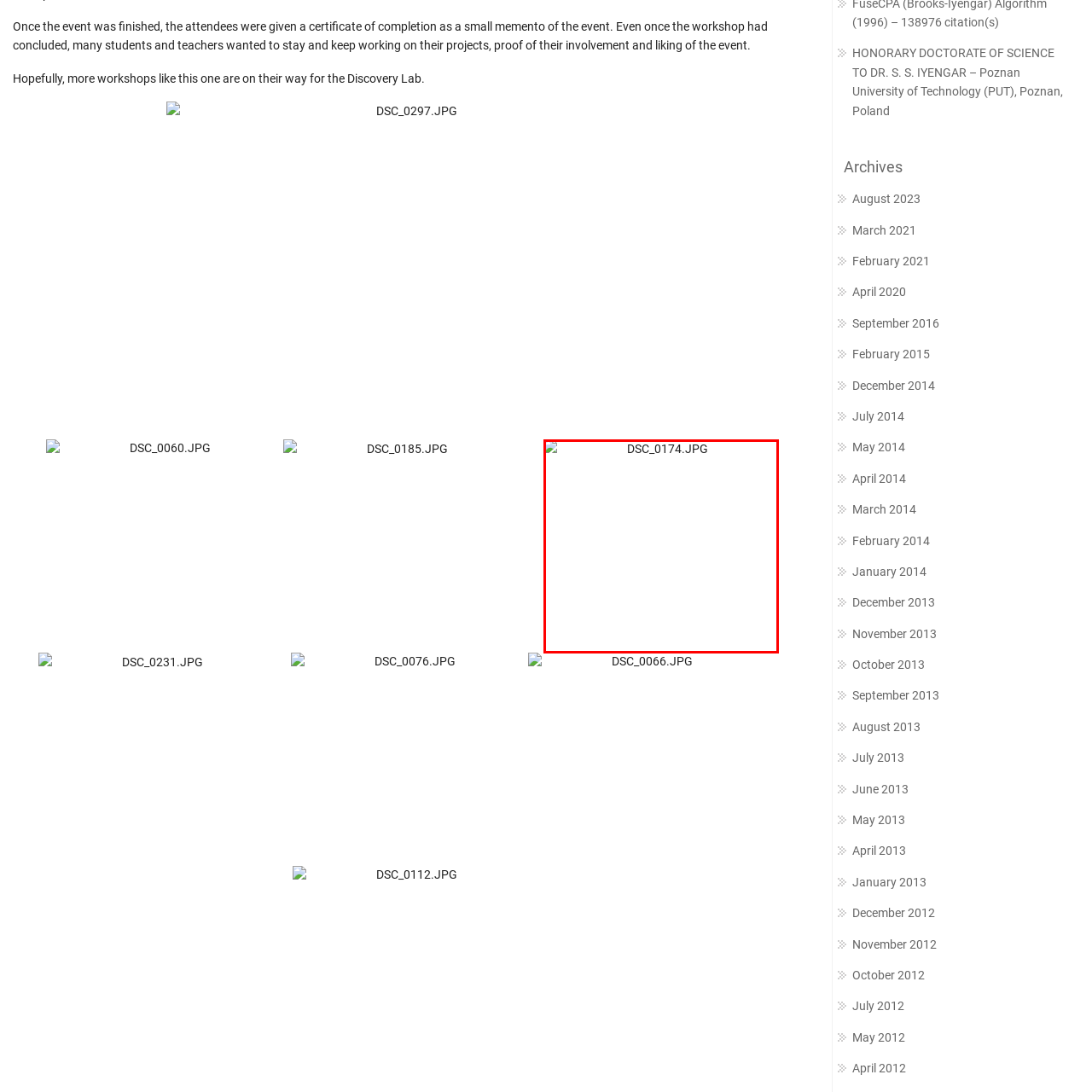What did many participants receive at the end of the workshop?
Look closely at the image inside the red bounding box and answer the question with as much detail as possible.

According to the caption, many participants left with a certificate of completion, which serves as a tangible reminder of their involvement in the workshop.